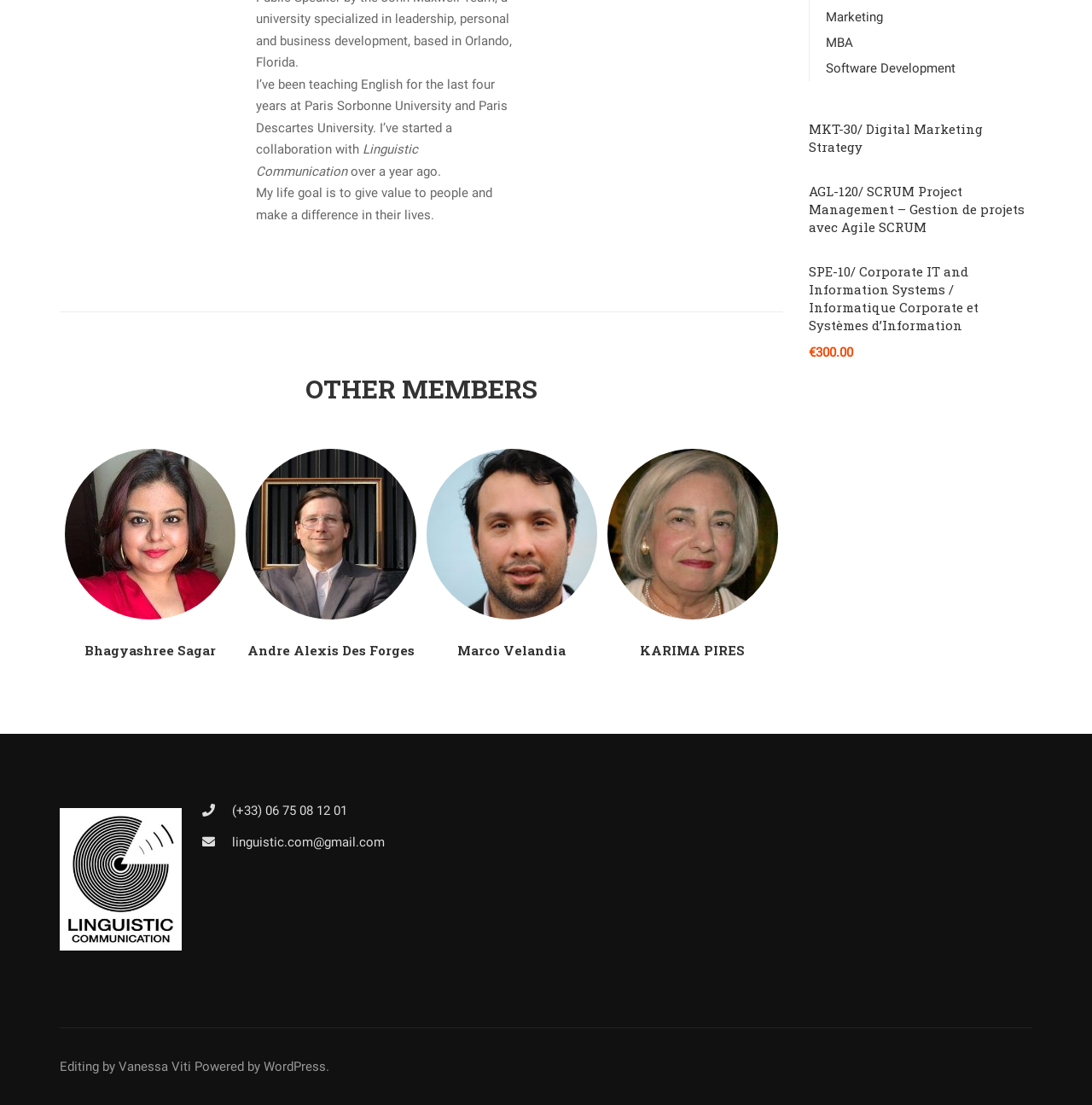Given the element description Andre Alexis Des Forges, specify the bounding box coordinates of the corresponding UI element in the format (top-left x, top-left y, bottom-right x, bottom-right y). All values must be between 0 and 1.

[0.226, 0.581, 0.38, 0.596]